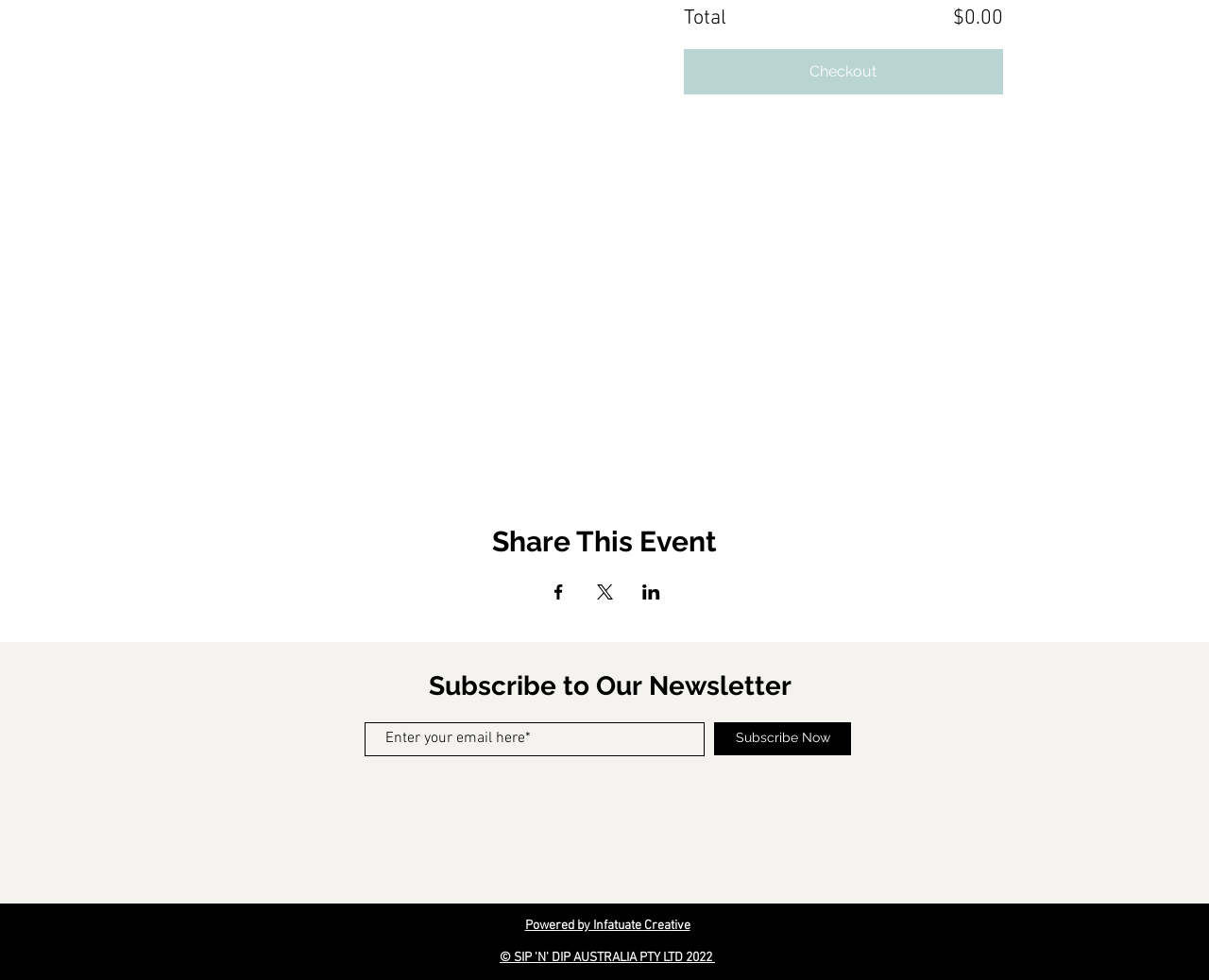Find the bounding box coordinates of the element to click in order to complete the given instruction: "Enter your email here."

[0.302, 0.737, 0.583, 0.771]